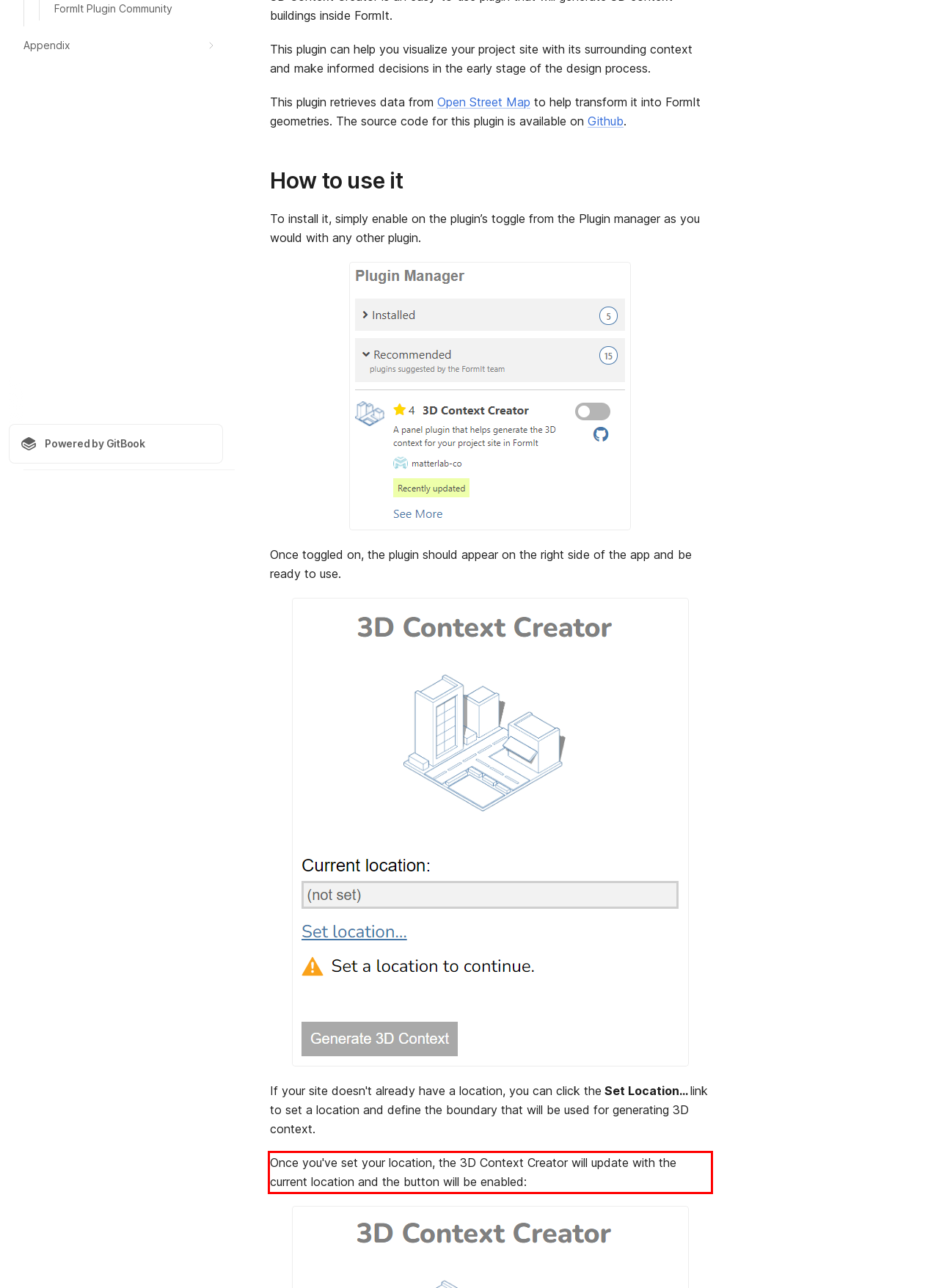Extract and provide the text found inside the red rectangle in the screenshot of the webpage.

Once you've set your location, the 3D Context Creator will update with the current location and the button will be enabled: